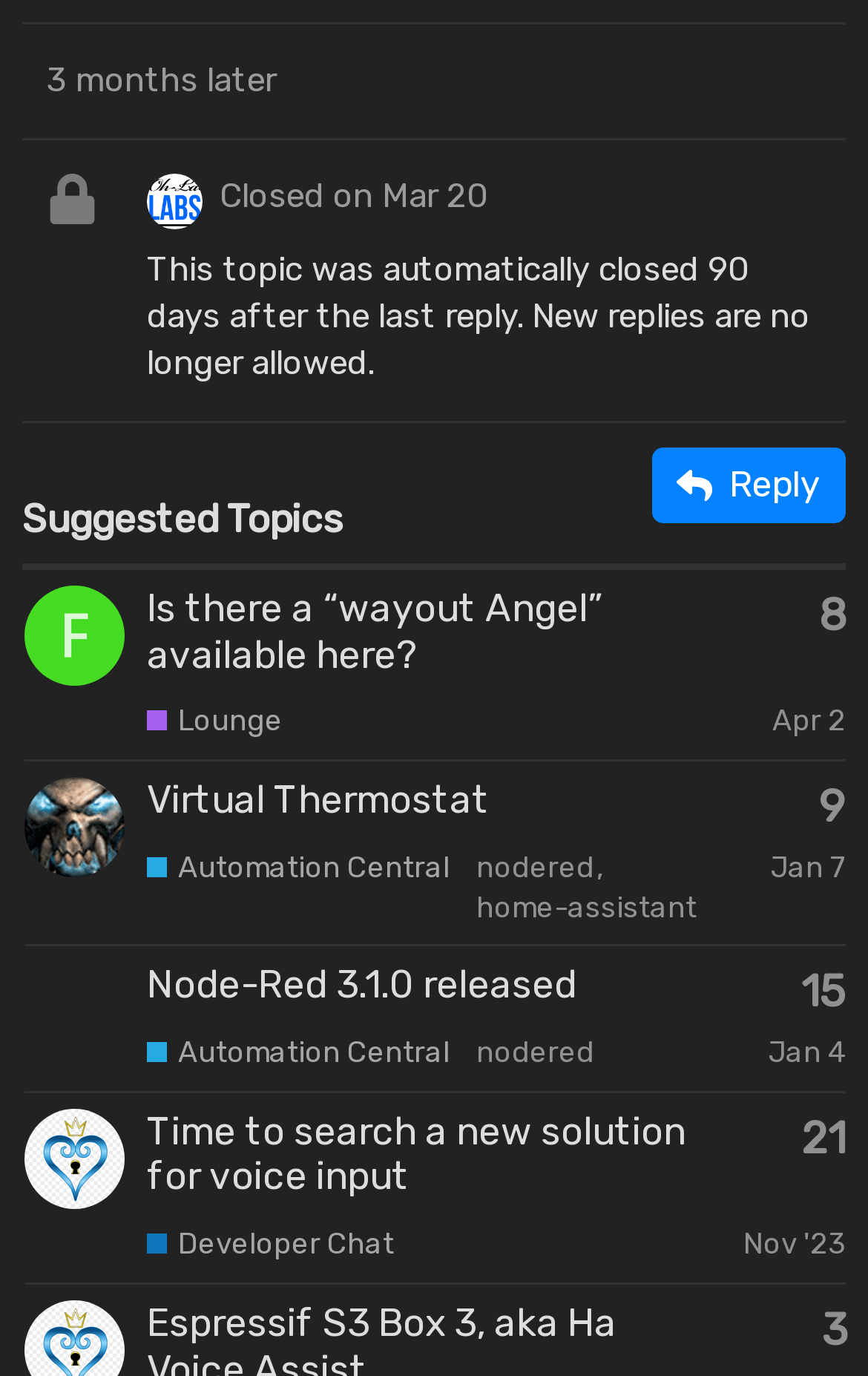Using the provided element description, identify the bounding box coordinates as (top-left x, top-left y, bottom-right x, bottom-right y). Ensure all values are between 0 and 1. Description: Developer Chat

[0.169, 0.89, 0.454, 0.919]